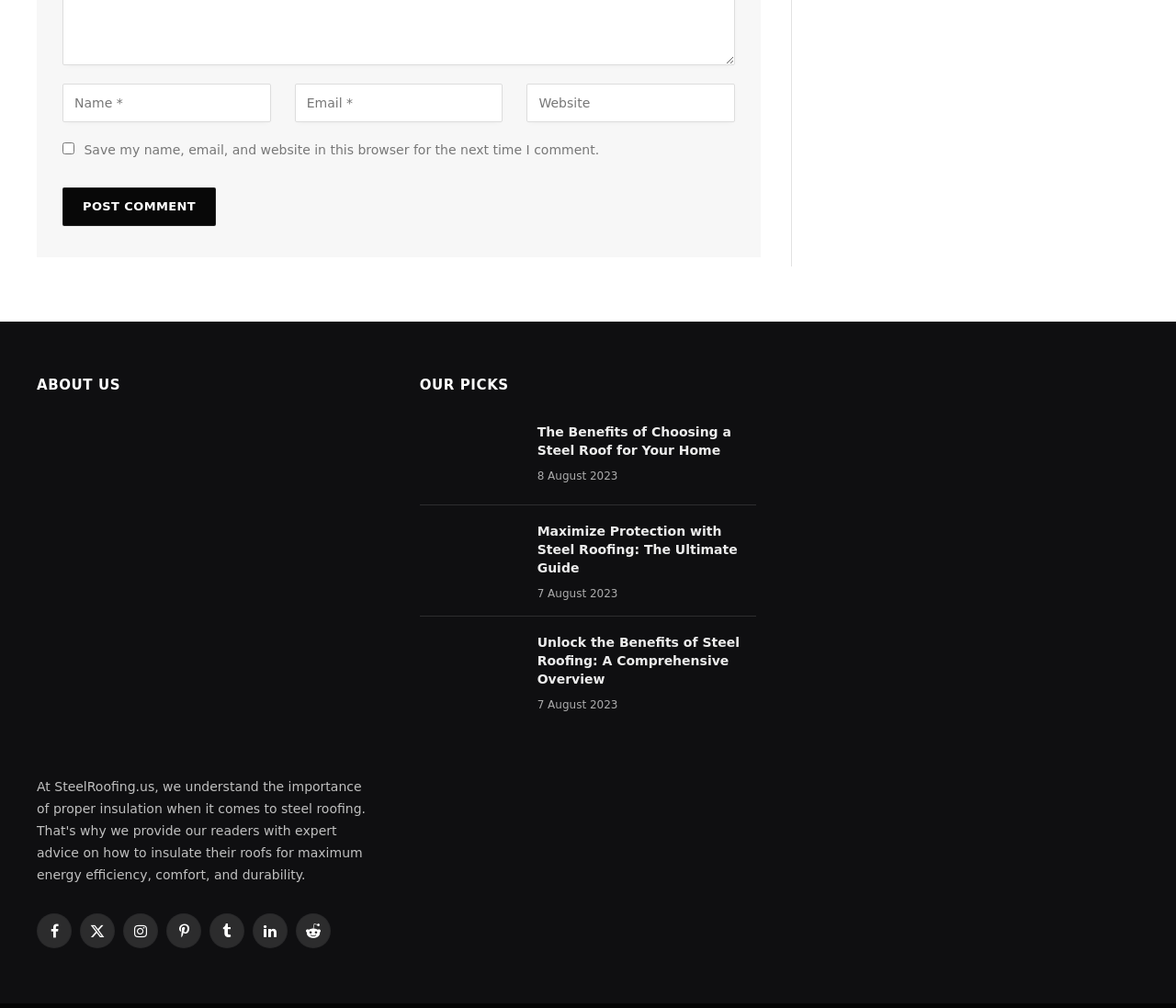Please locate the clickable area by providing the bounding box coordinates to follow this instruction: "Enter your comment".

[0.053, 0.198, 0.625, 0.379]